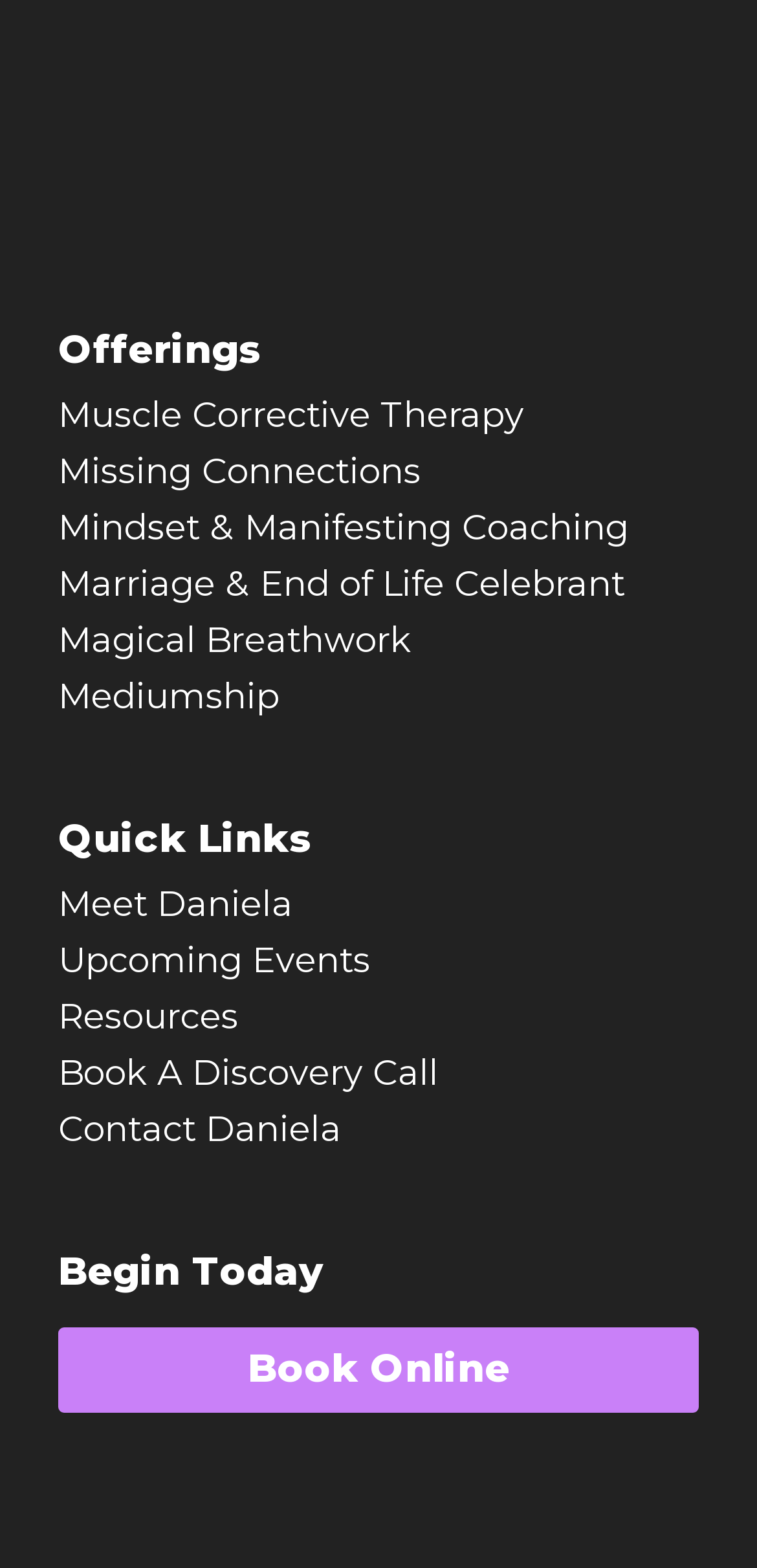Determine the bounding box coordinates of the clickable region to carry out the instruction: "Book a discovery call".

[0.077, 0.673, 0.579, 0.699]